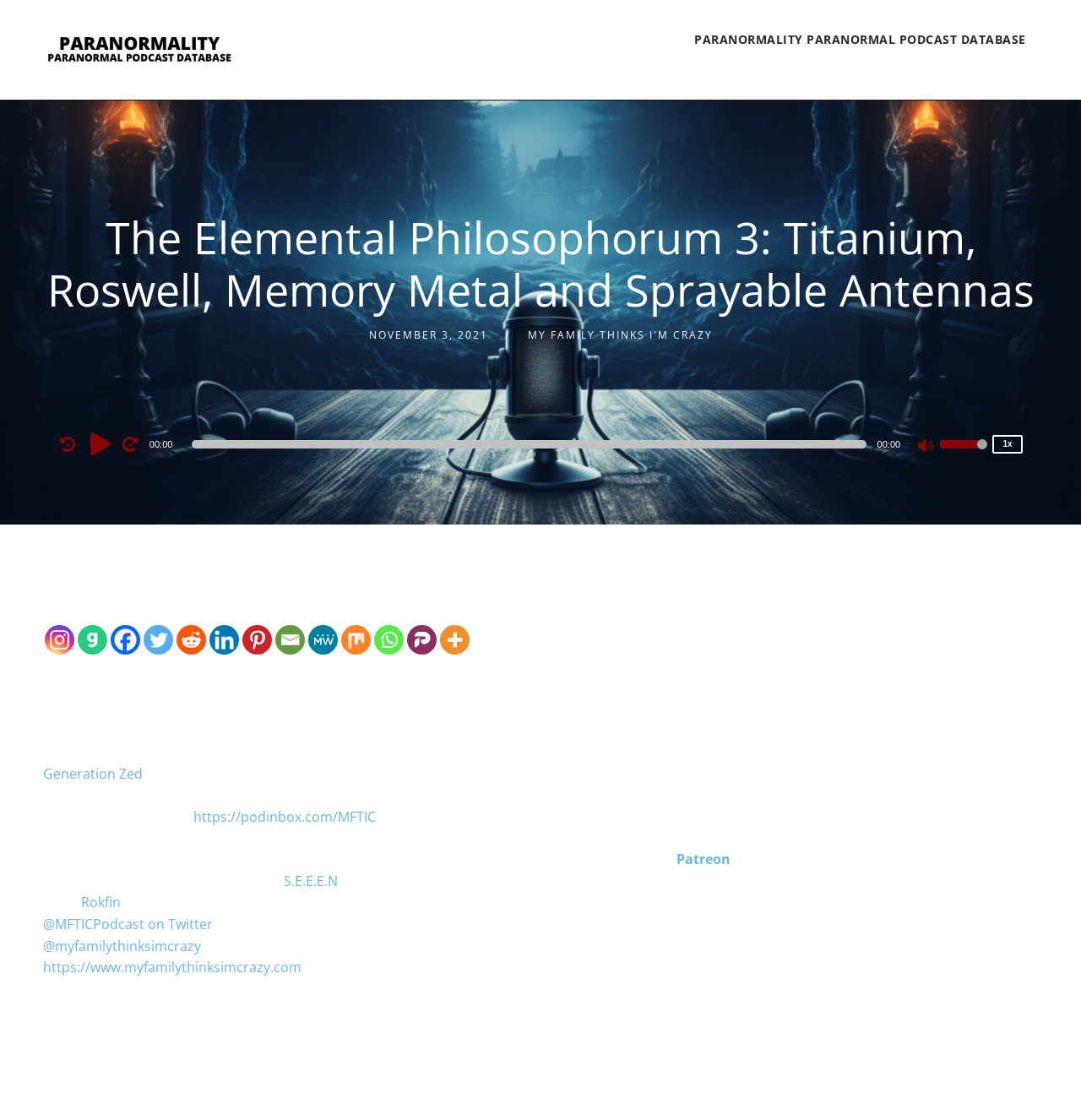What is the name of the social media platform with the image of a bird?
Use the image to answer the question with a single word or phrase.

Twitter